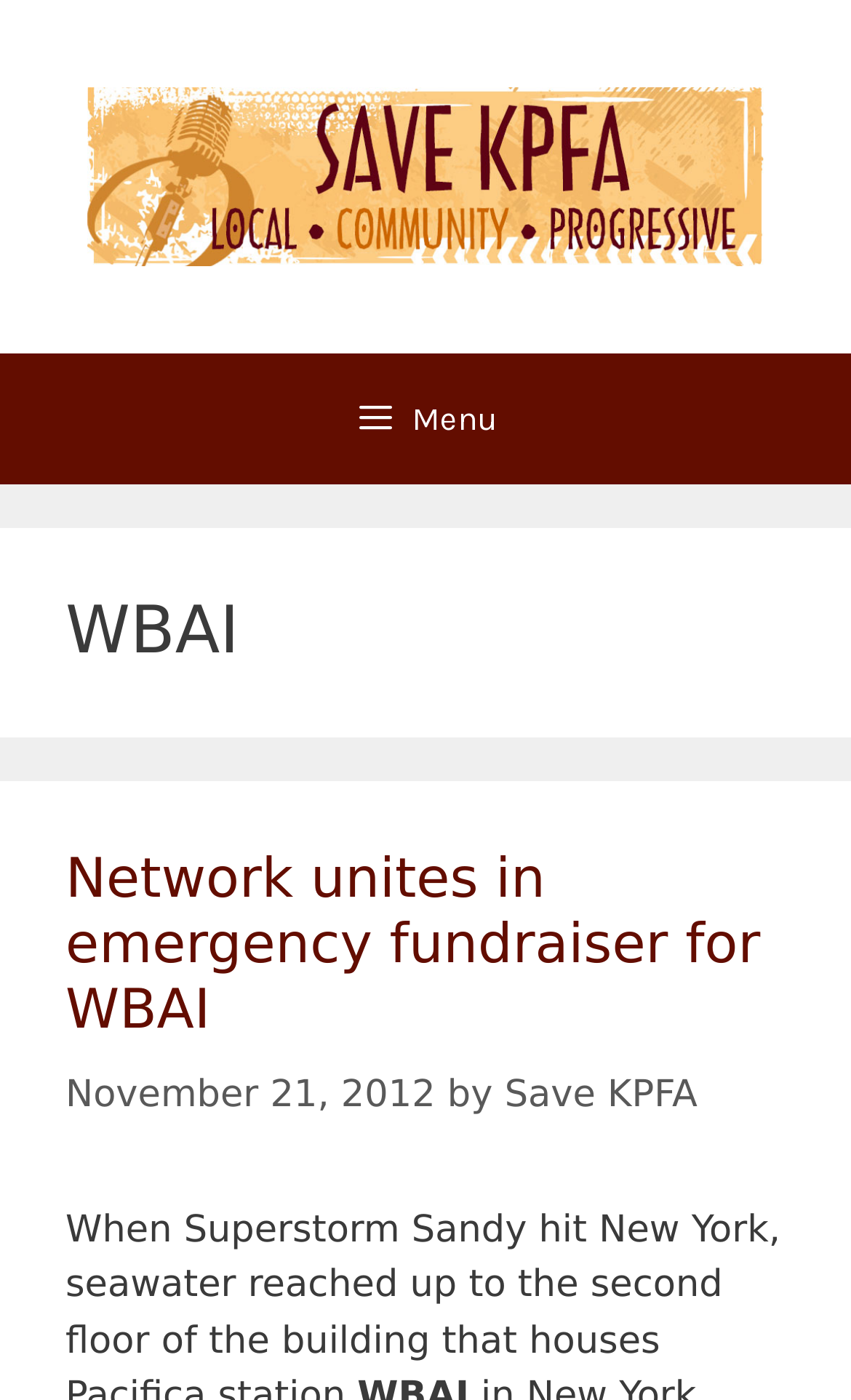What is the text on the banner?
Use the image to give a comprehensive and detailed response to the question.

The banner is located at the top of the webpage with a bounding box coordinate of [0.0, 0.0, 1.0, 0.253]. It contains the text 'Site'.